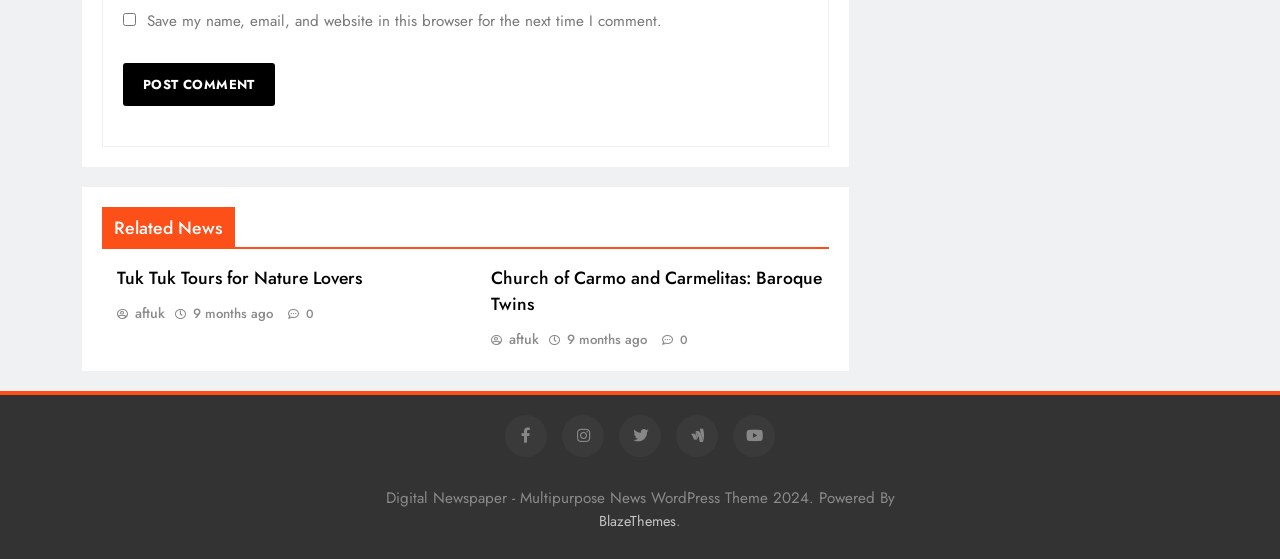Please reply to the following question with a single word or a short phrase:
How many social media links are present?

5